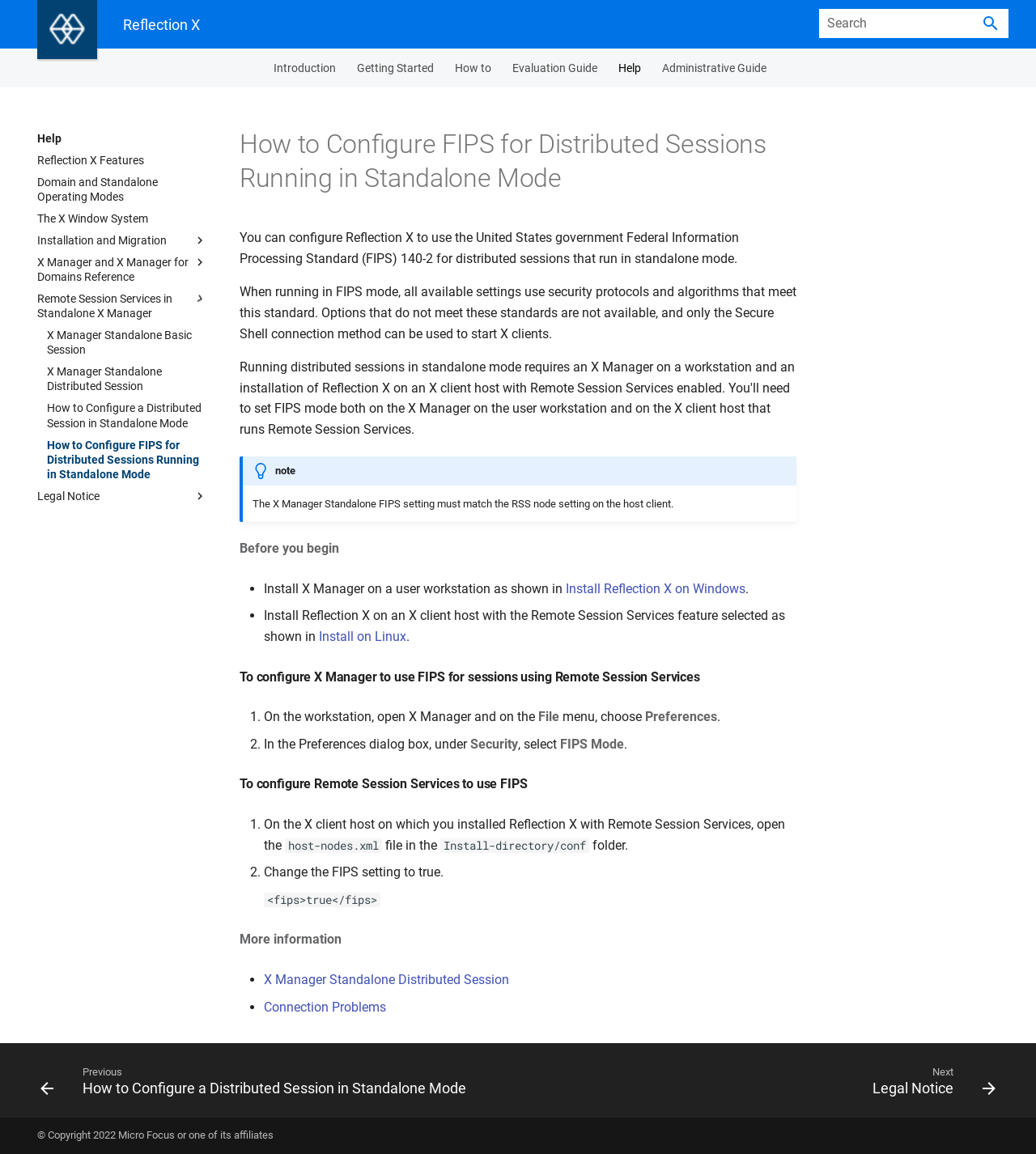Indicate the bounding box coordinates of the element that must be clicked to execute the instruction: "View Reflection X Features". The coordinates should be given as four float numbers between 0 and 1, i.e., [left, top, right, bottom].

[0.036, 0.132, 0.2, 0.145]